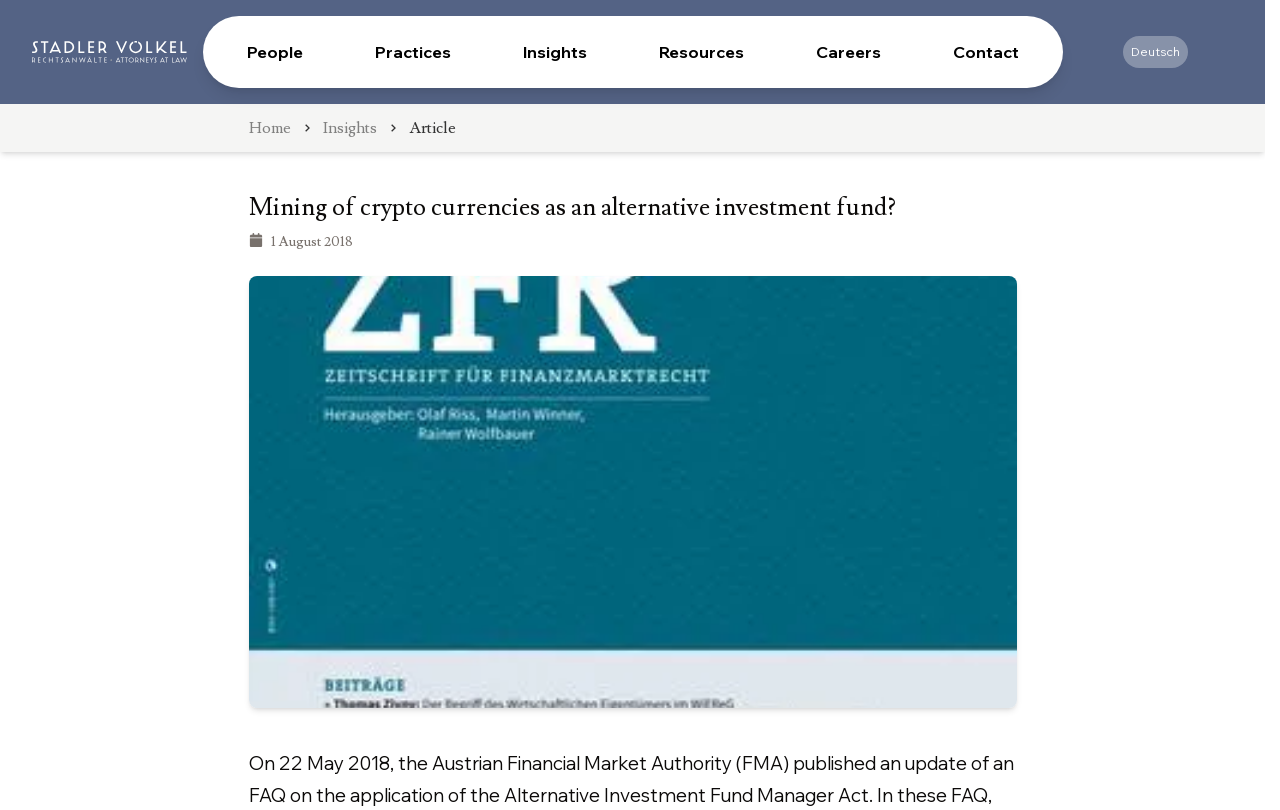Based on the element description alt="STADLER VÖLKEL Rechtsanwälte GmbH", identify the bounding box of the UI element in the given webpage screenshot. The coordinates should be in the format (top-left x, top-left y, bottom-right x, bottom-right y) and must be between 0 and 1.

[0.025, 0.05, 0.146, 0.078]